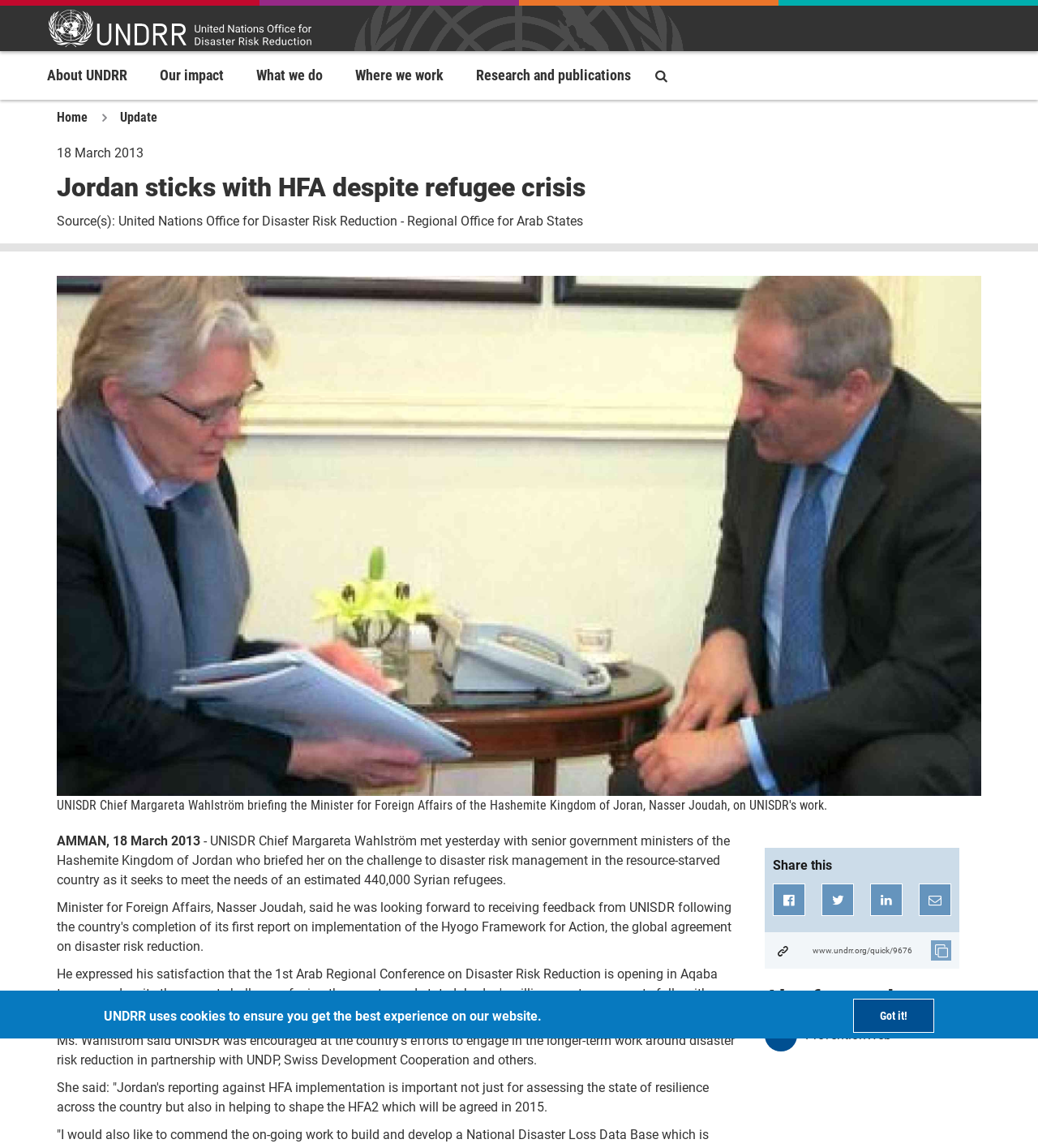Answer the question in one word or a short phrase:
What is the purpose of the HFA mentioned in the article?

Assessing resilience and shaping HFA2